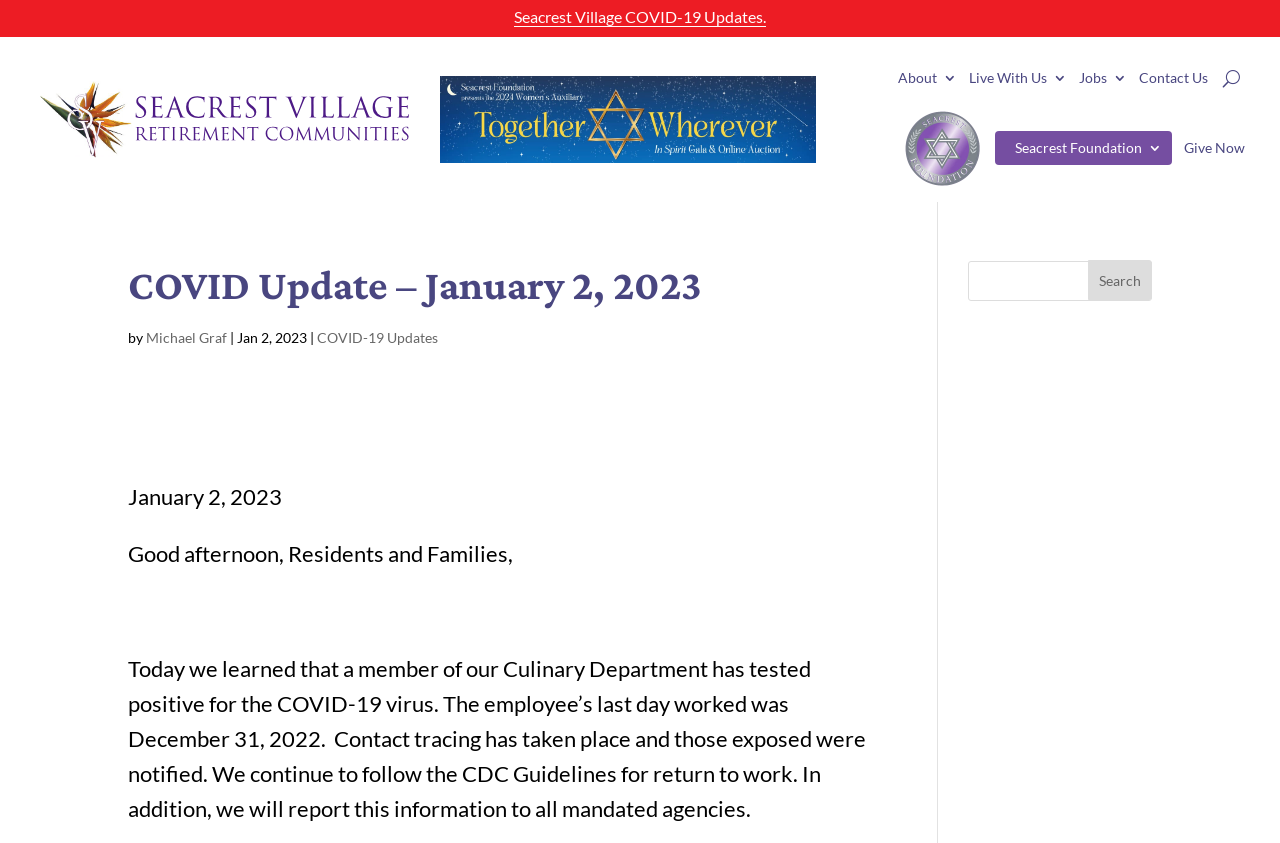Based on the element description About, identify the bounding box coordinates for the UI element. The coordinates should be in the format (top-left x, top-left y, bottom-right x, bottom-right y) and within the 0 to 1 range.

[0.702, 0.084, 0.748, 0.11]